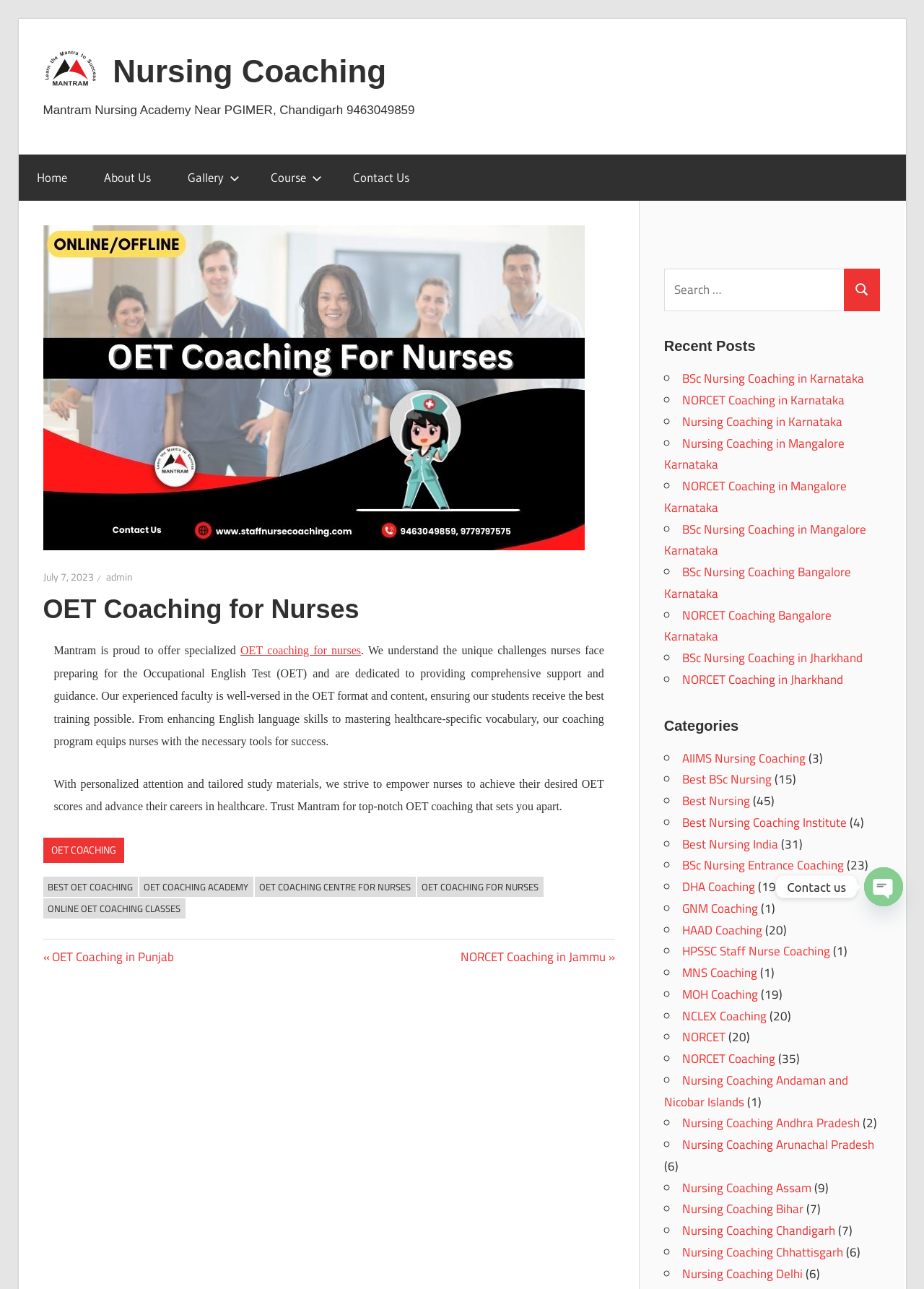Generate the text content of the main heading of the webpage.

OET Coaching for Nurses